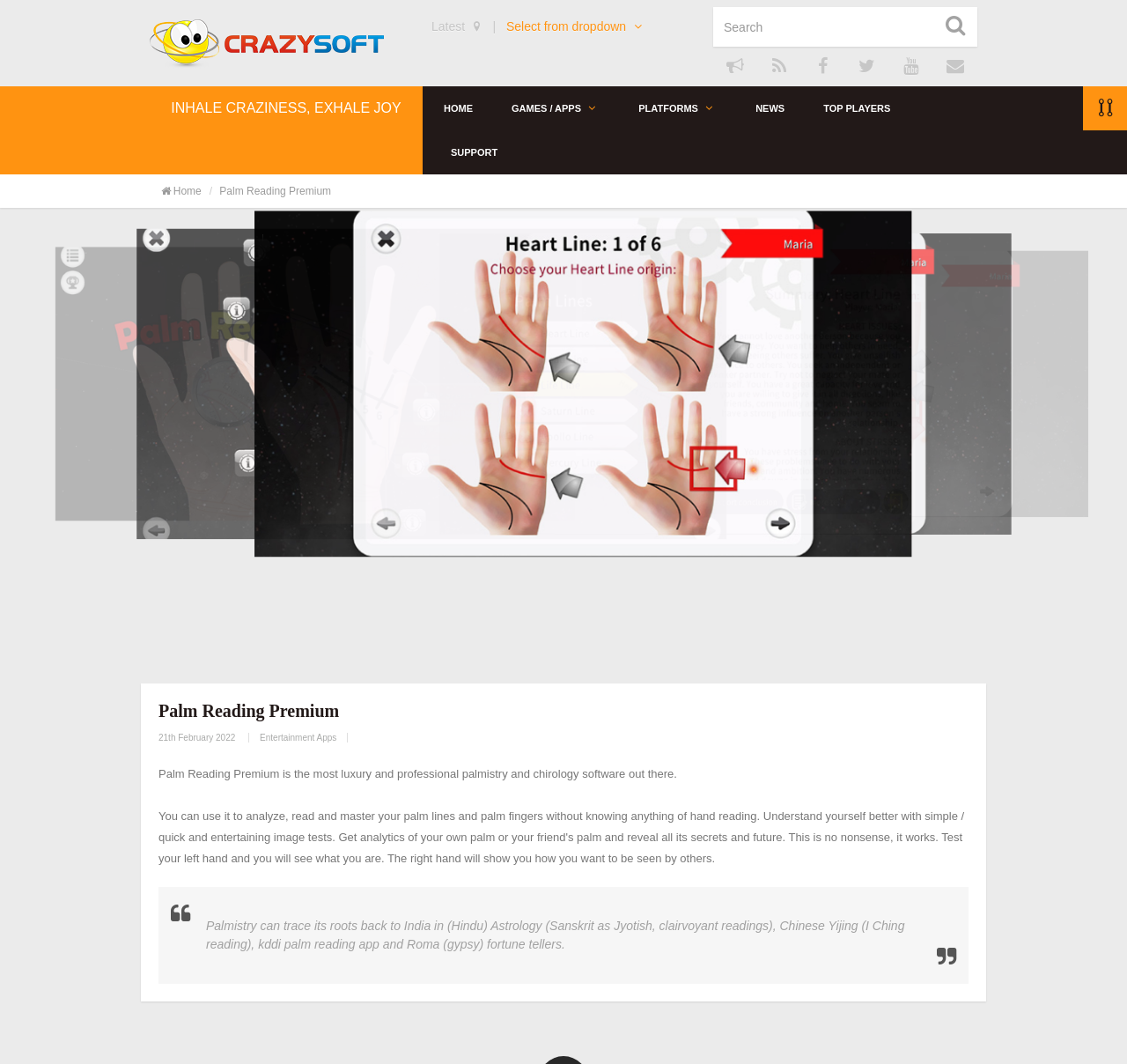Show the bounding box coordinates for the HTML element described as: "https://konference.ef.uni-lj.si/emcb2022/".

None